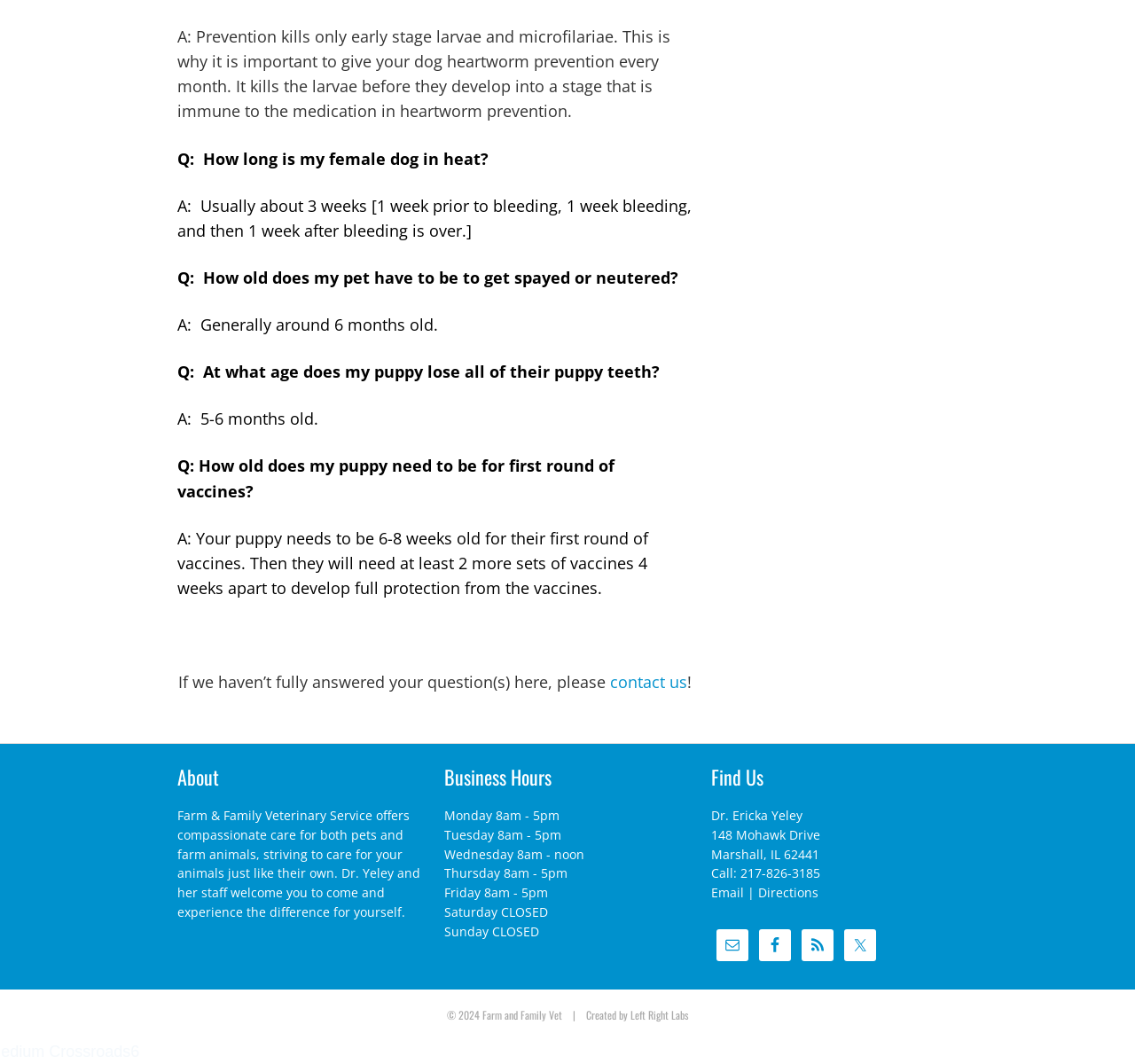Please respond to the question using a single word or phrase:
At what age can a puppy get spayed or neutered?

Around 6 months old